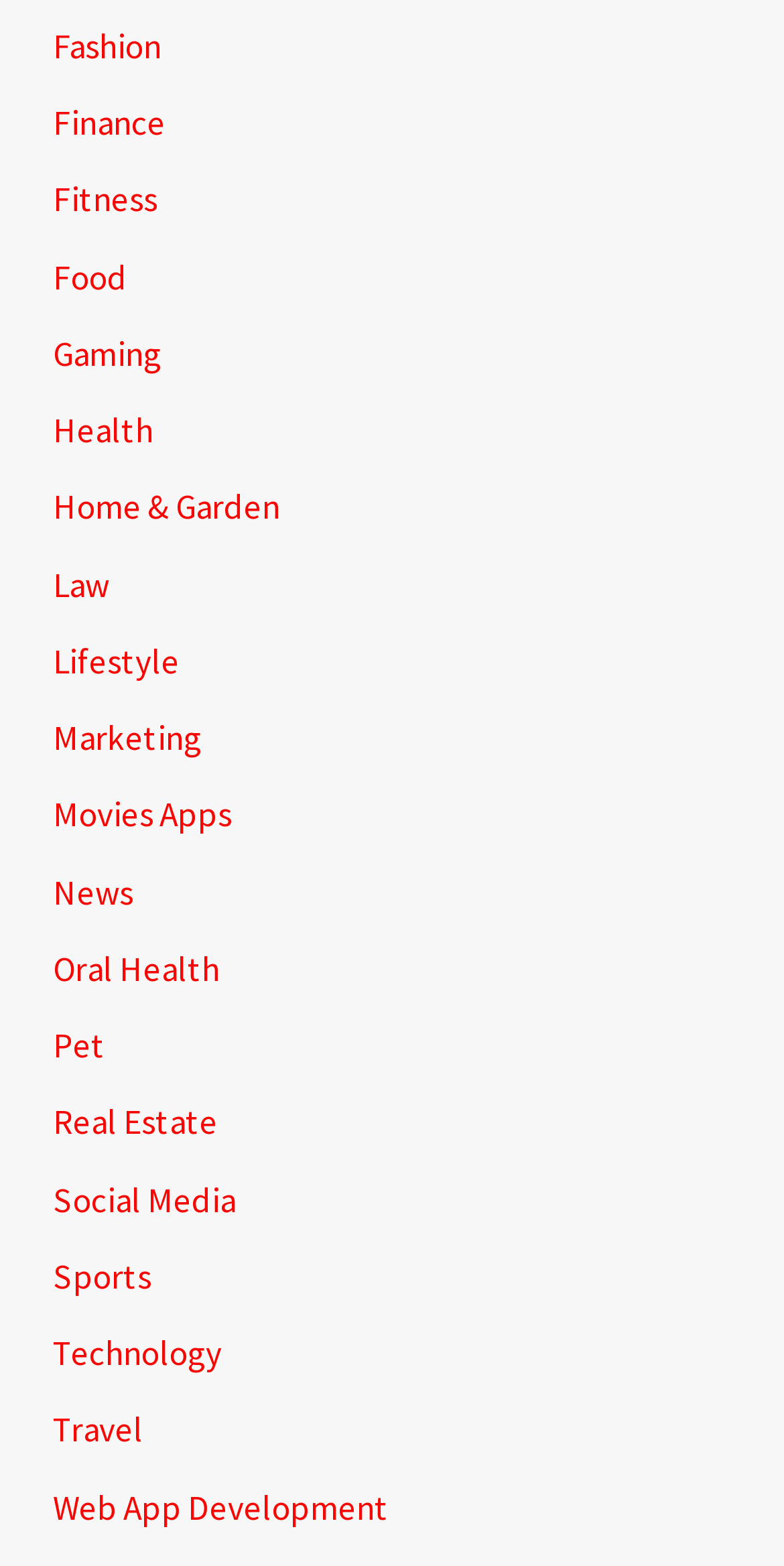Predict the bounding box of the UI element based on the description: "Movies Apps". The coordinates should be four float numbers between 0 and 1, formatted as [left, top, right, bottom].

[0.067, 0.506, 0.295, 0.534]